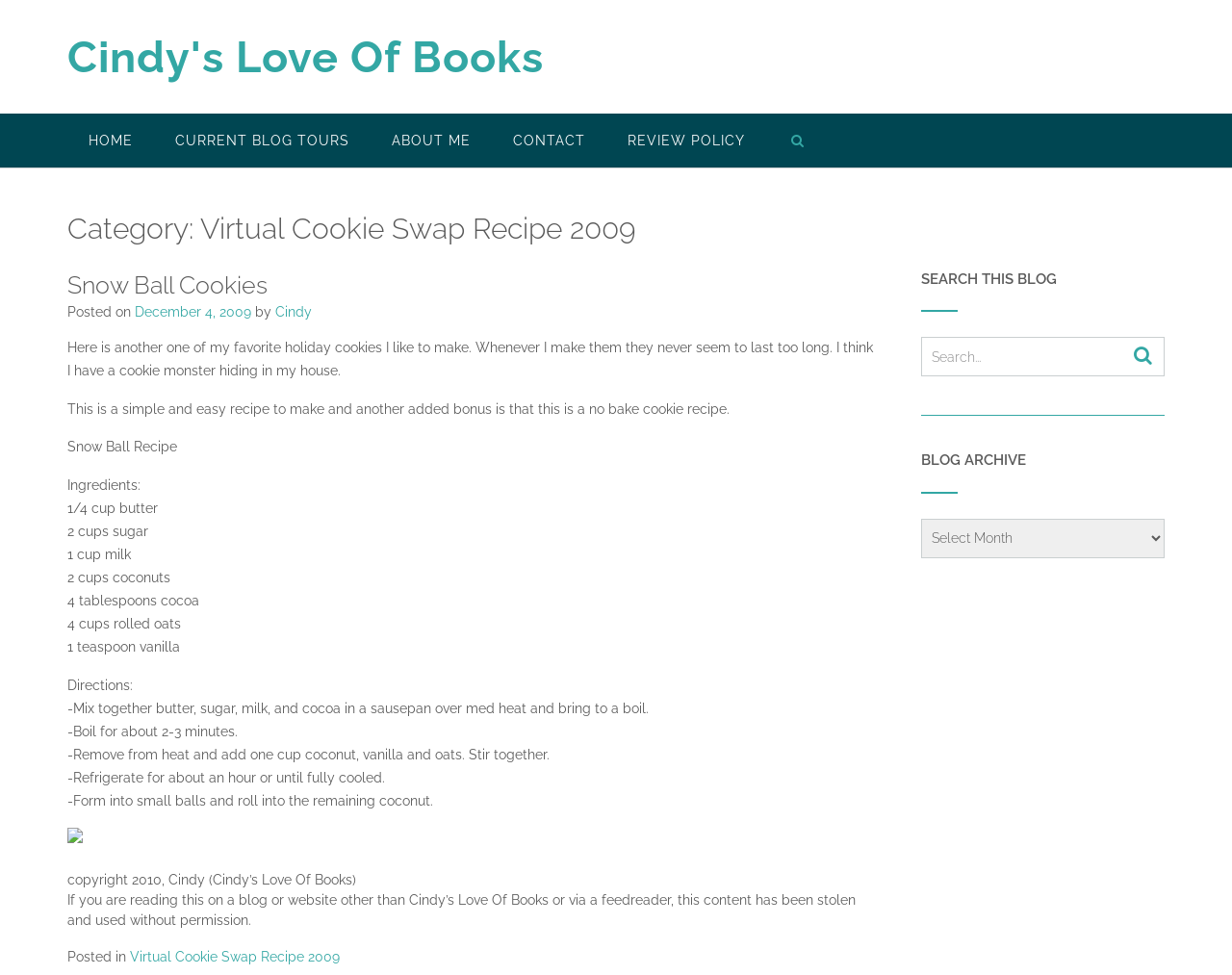Identify the bounding box coordinates for the region of the element that should be clicked to carry out the instruction: "Search this blog". The bounding box coordinates should be four float numbers between 0 and 1, i.e., [left, top, right, bottom].

[0.748, 0.346, 0.92, 0.386]